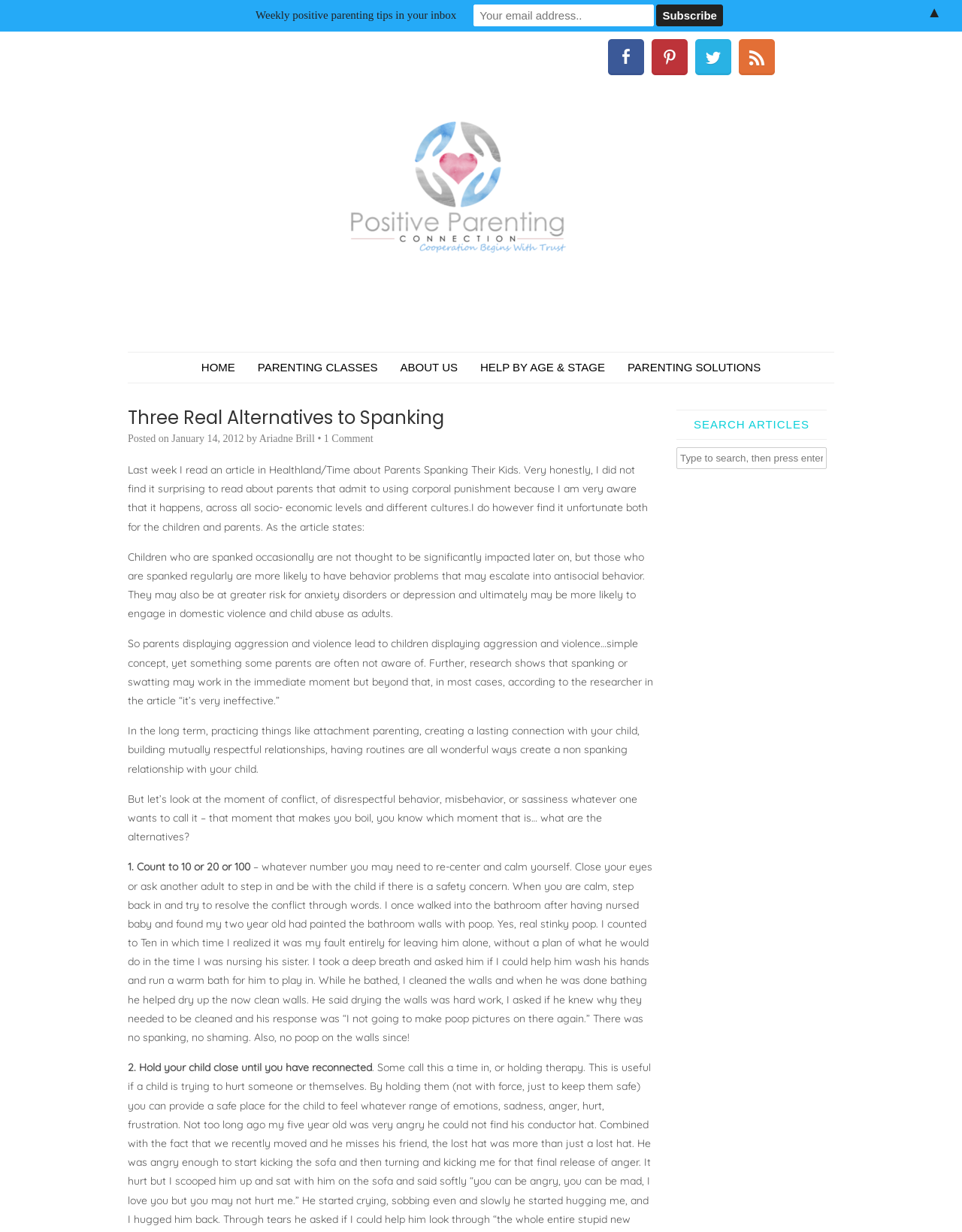Find and specify the bounding box coordinates that correspond to the clickable region for the instruction: "Click on the 'Post Comment' button".

None